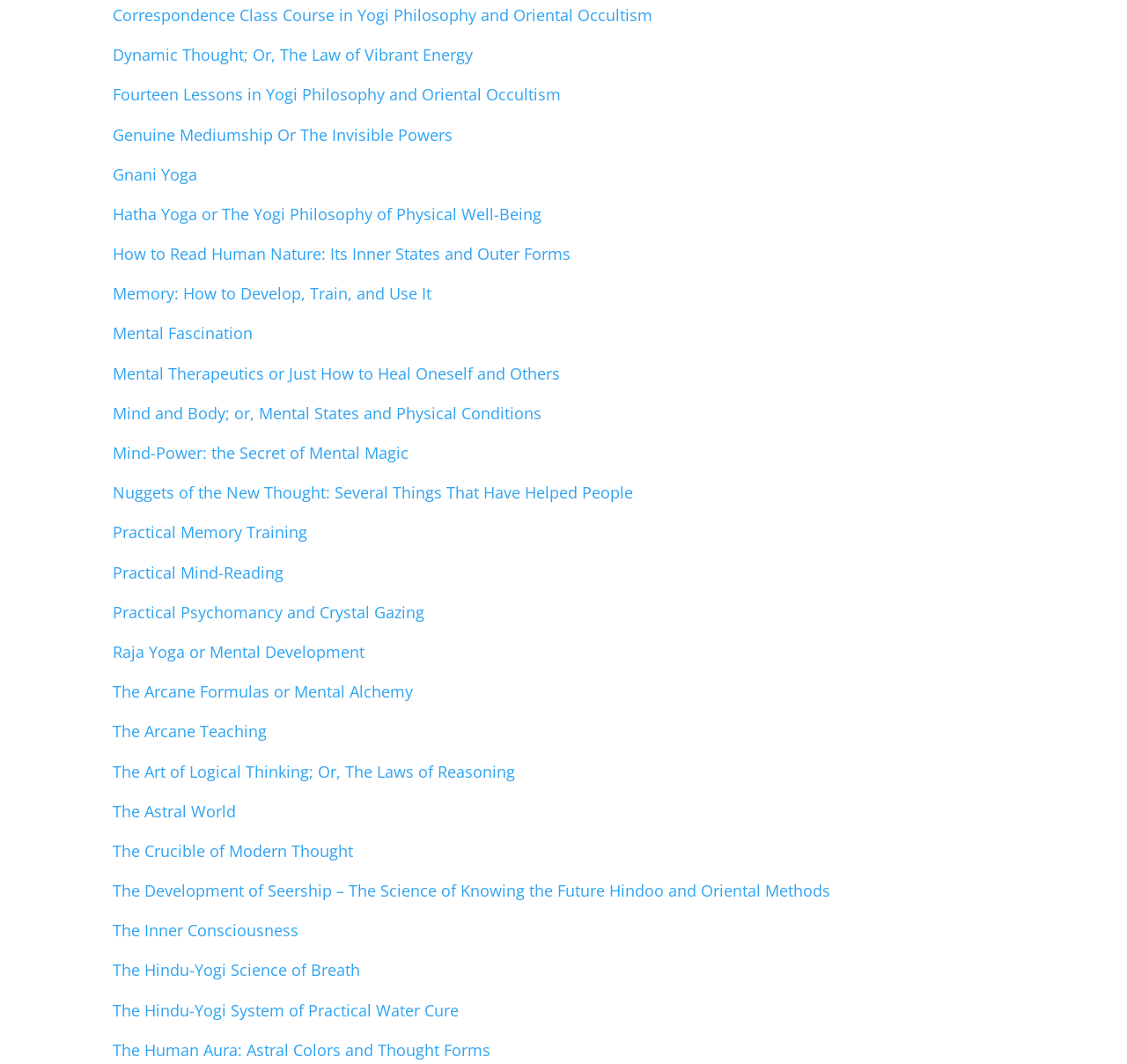Could you locate the bounding box coordinates for the section that should be clicked to accomplish this task: "Click on the link to learn about Correspondence Class Course in Yogi Philosophy and Oriental Occultism".

[0.1, 0.004, 0.579, 0.024]